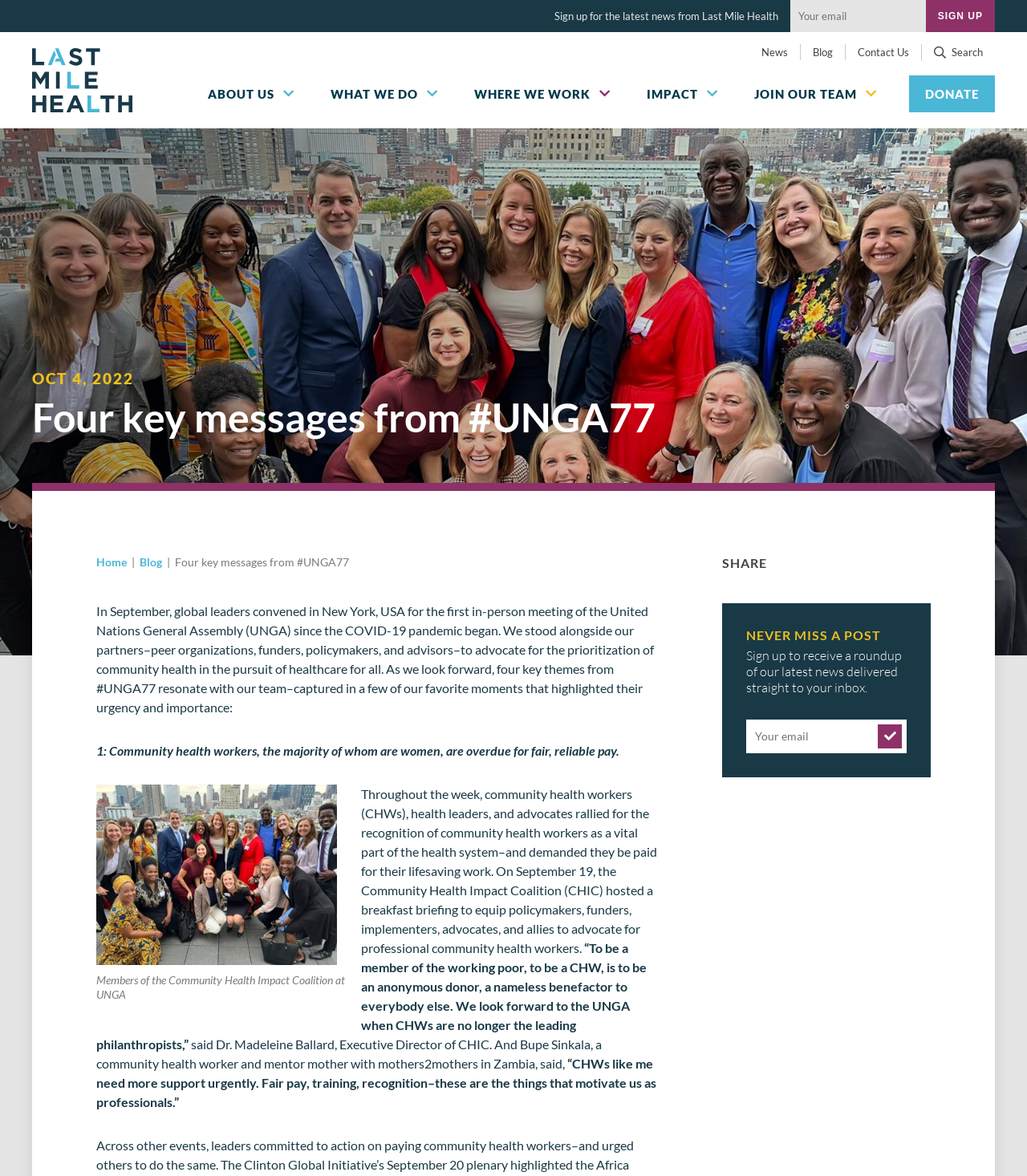Give a detailed account of the webpage.

This webpage is about Last Mile Health, a global health organization. At the top, there is a navigation bar with links to "ABOUT US", "WHAT WE DO", "WHERE WE WORK", "IMPACT", and "JOIN OUR TEAM". Below the navigation bar, there is a section to sign up for the latest news from Last Mile Health, with a text box to enter an email address and a "Sign Up" button.

On the left side, there is a logo of Last Mile Health, which is also a link to the organization's homepage. Below the logo, there is a primary navigation menu with links to various sections of the website, including "ABOUT US", "WHAT WE DO", "WHERE WE WORK", "IMPACT", and "JOIN OUR TEAM". Each of these sections has a dropdown menu with more specific links.

The main content of the webpage is an article titled "Four key messages from #UNGA77". The article discusses the importance of community health workers and the need for fair pay, recognition, and support for their work. There are four key themes highlighted in the article, with accompanying images and quotes from experts in the field.

On the right side, there is a secondary navigation menu with links to "News", "Blog", "Contact Us", and a search function. Below the navigation menu, there is a section to sign up for the latest news from Last Mile Health, with a text box to enter an email address and a "Sign Up" button.

At the bottom of the webpage, there is a section to share the article on social media, with links to various platforms. There is also a call to action to sign up for the latest news from Last Mile Health, with a text box to enter an email address and a "Sign Up" button.